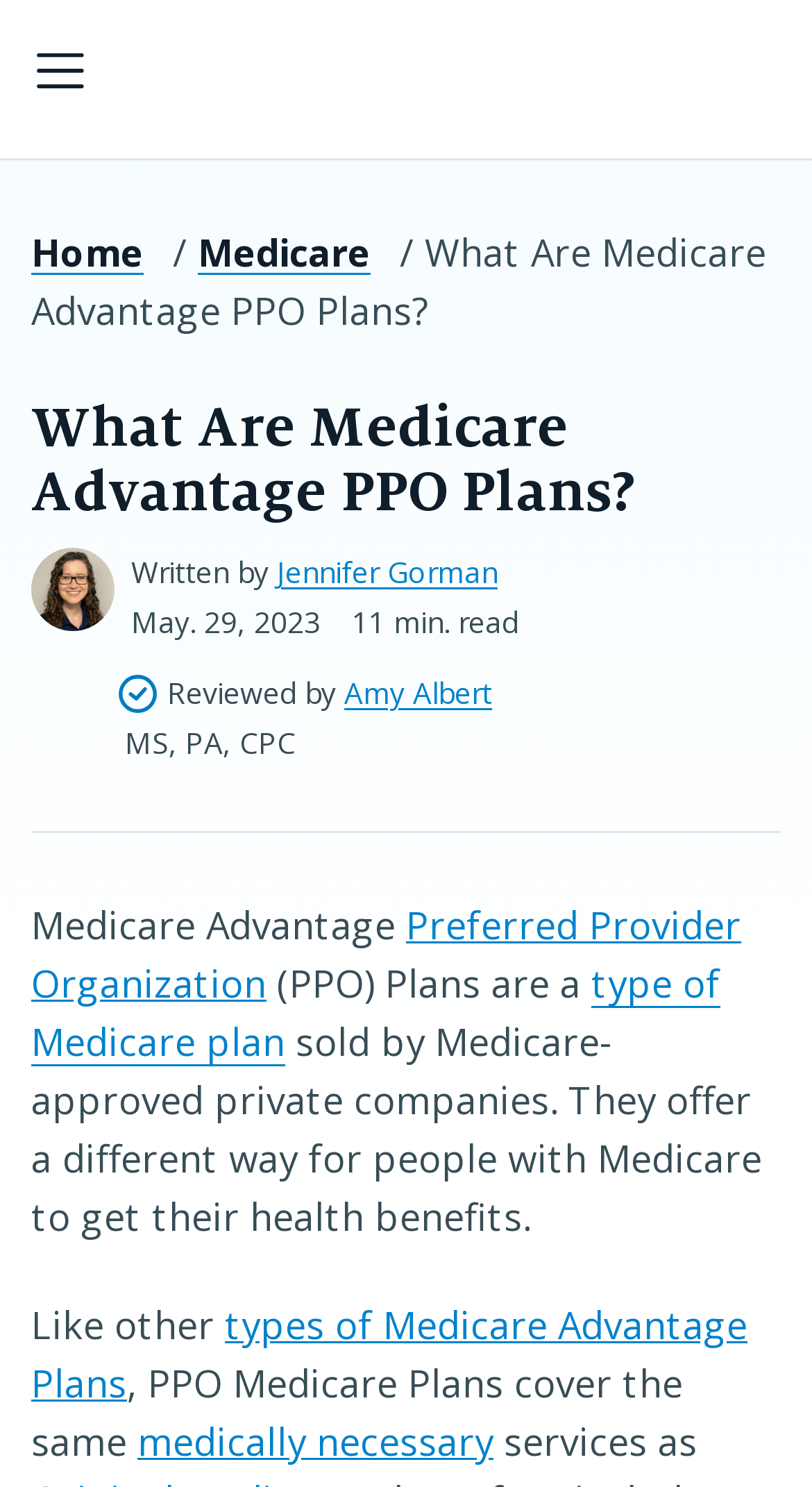Please locate the bounding box coordinates of the element that should be clicked to achieve the given instruction: "Read the article by Jennifer Gorman".

[0.341, 0.371, 0.613, 0.398]